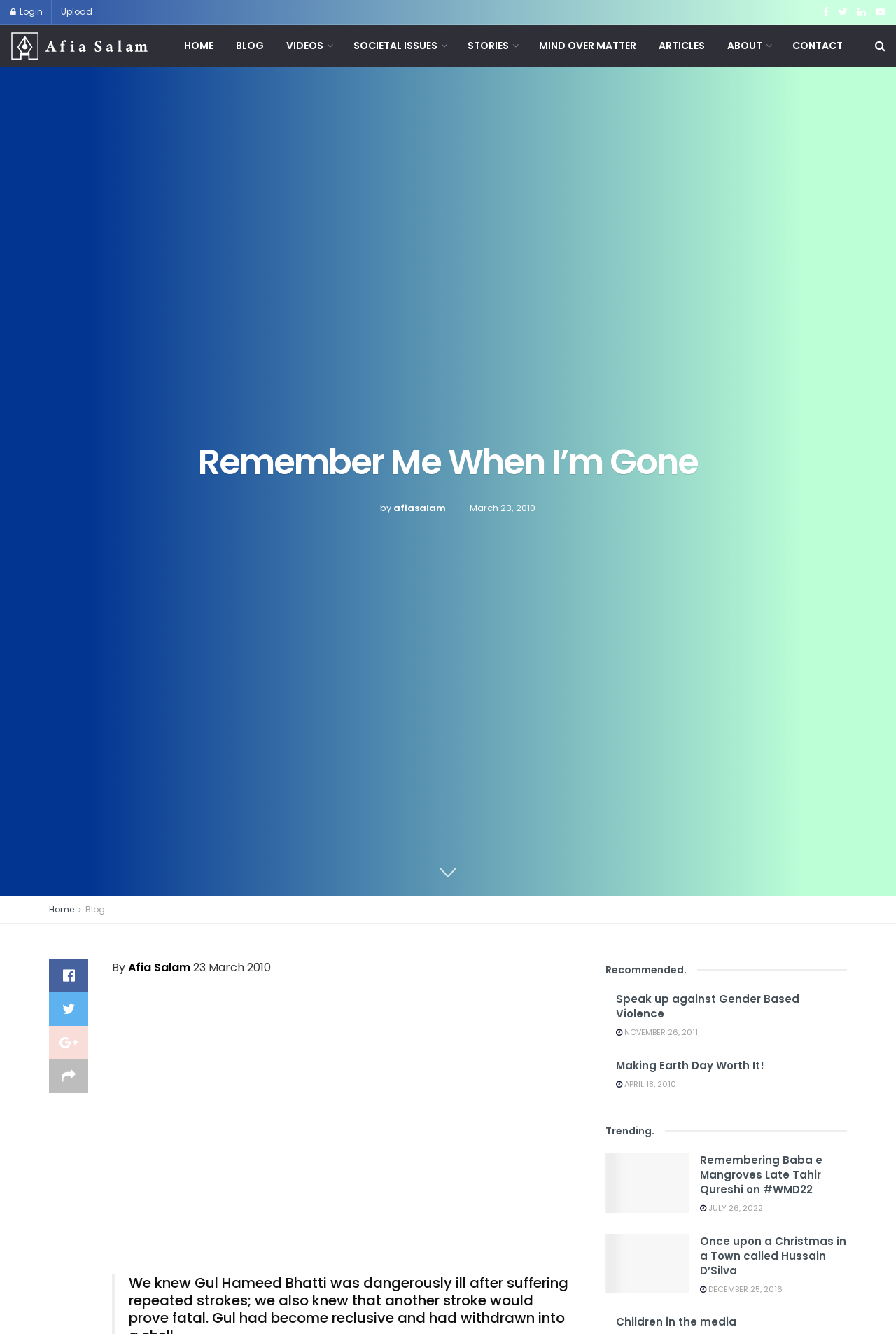What is the author of the article?
Based on the visual details in the image, please answer the question thoroughly.

I found the author's name by looking at the text 'By Afia Salam' which is located below the main heading 'Remember Me When I’m Gone'.